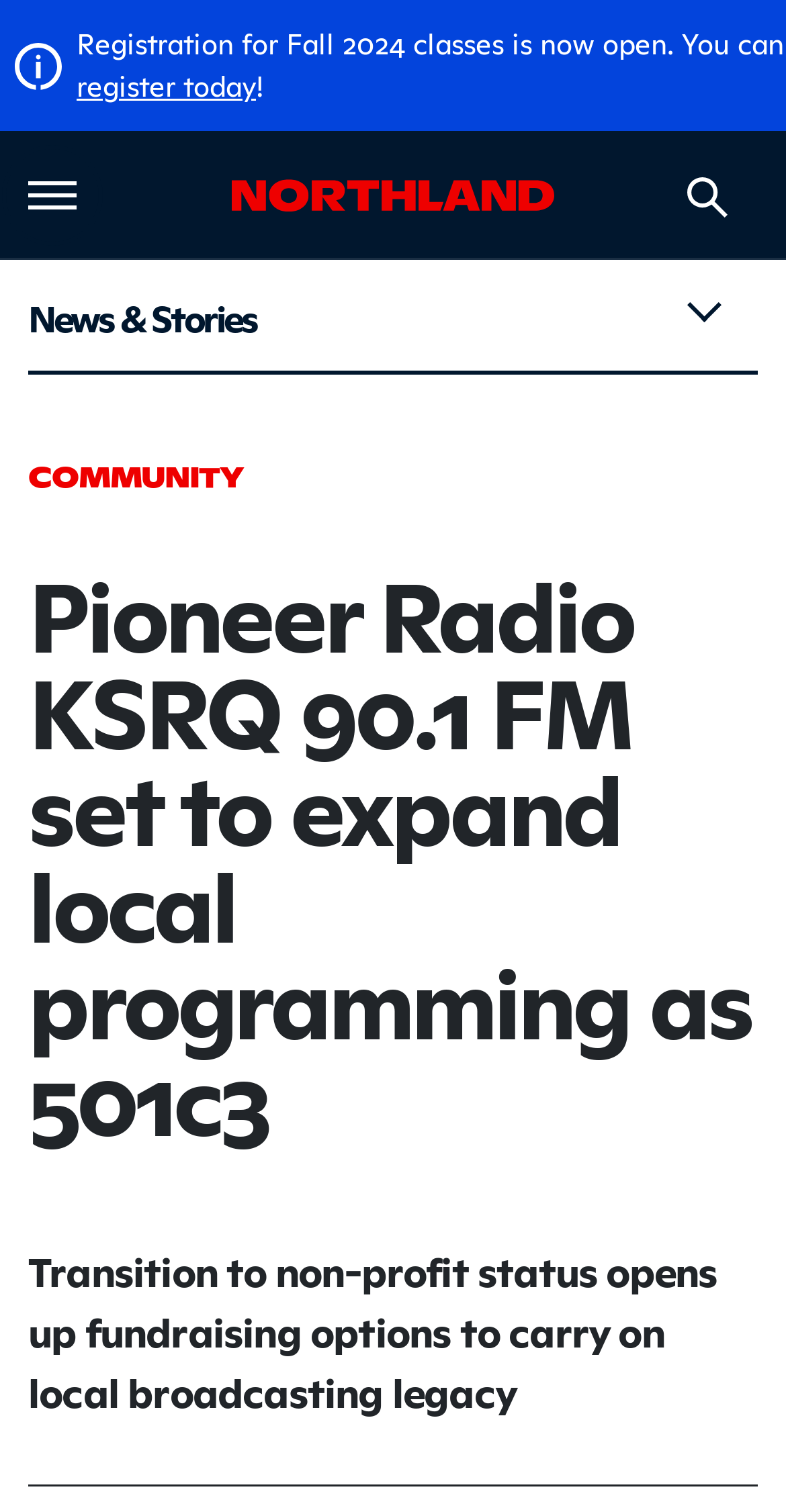What section is the user currently on?
Craft a detailed and extensive response to the question.

I found the answer by looking at the link element with the text 'Go to current section' and its child element StaticText with the text 'News & Stories'.